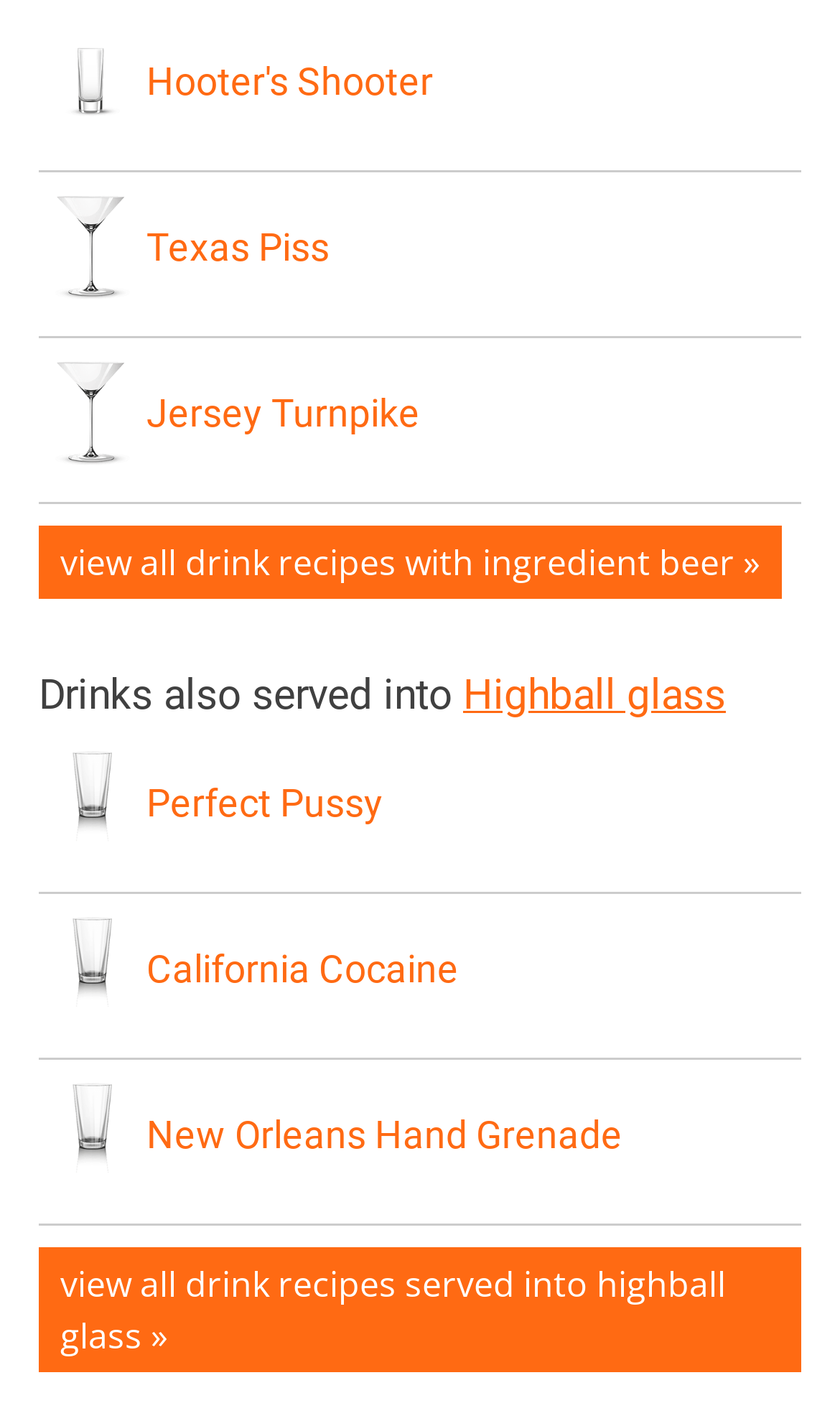Analyze the image and deliver a detailed answer to the question: How many drink recipes are linked to Highball glass?

By examining the webpage, I can see that there are four links to drink recipes that are served in a Highball glass: Perfect Pussy, California Cocaine, New Orleans Hand Grenade, and another link to Highball glass.